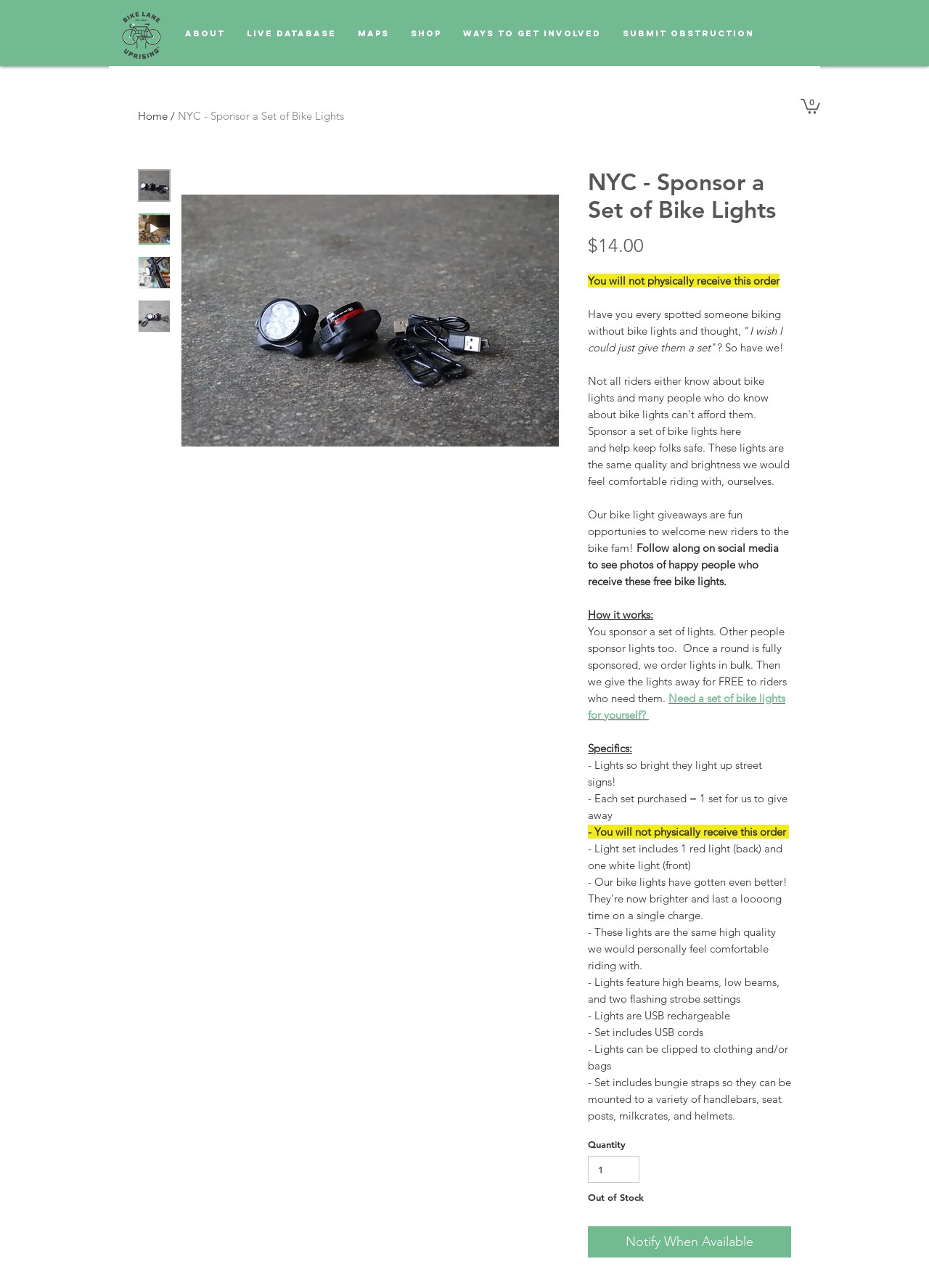Please find and report the bounding box coordinates of the element to click in order to perform the following action: "Change the quantity". The coordinates should be expressed as four float numbers between 0 and 1, in the format [left, top, right, bottom].

[0.633, 0.897, 0.688, 0.919]